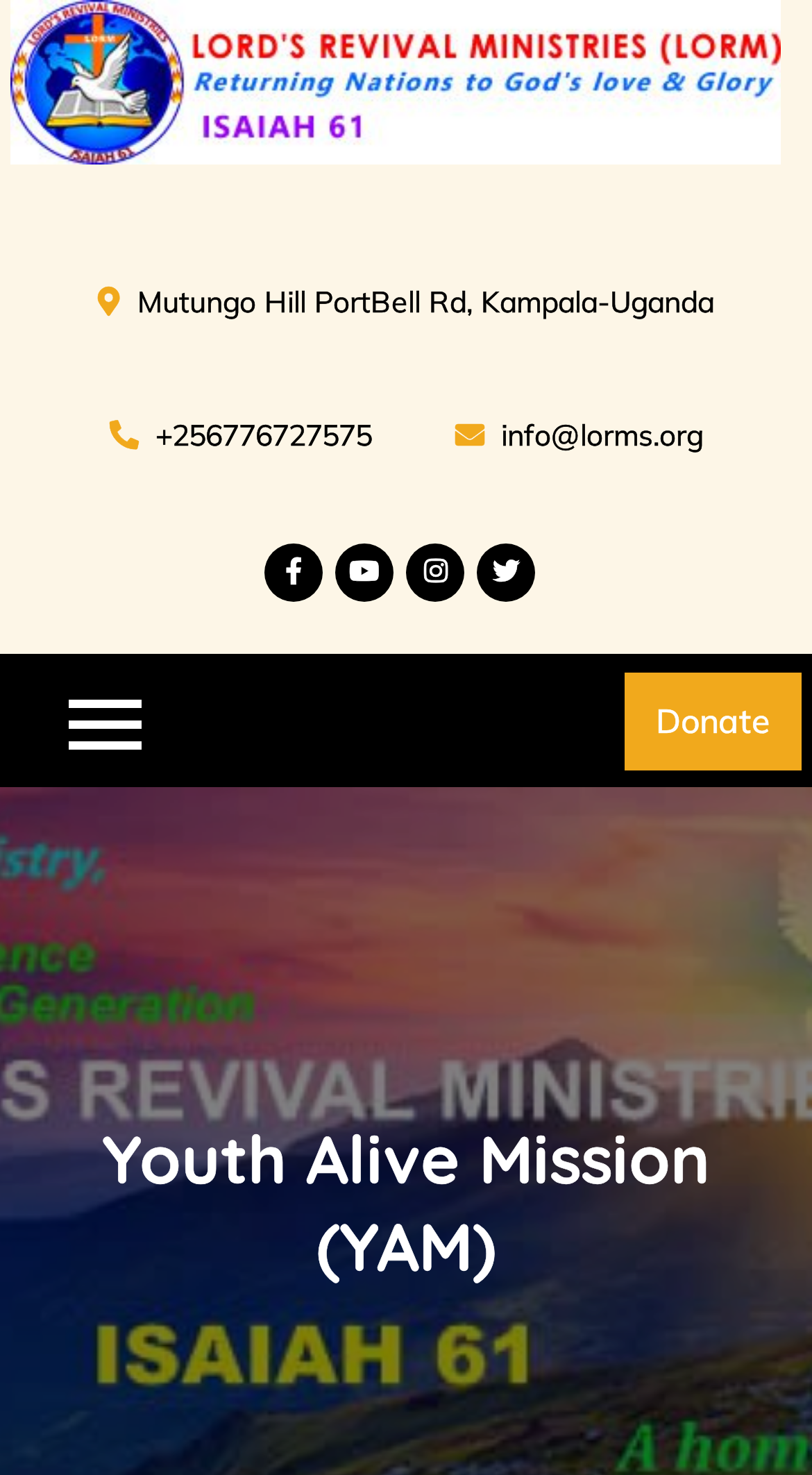Consider the image and give a detailed and elaborate answer to the question: 
What is the phone number of Youth Alive Mission?

I found the phone number by looking at the link element with a phone icon, which is located at coordinates [0.135, 0.282, 0.458, 0.307] and contains the text '+256776727575'.